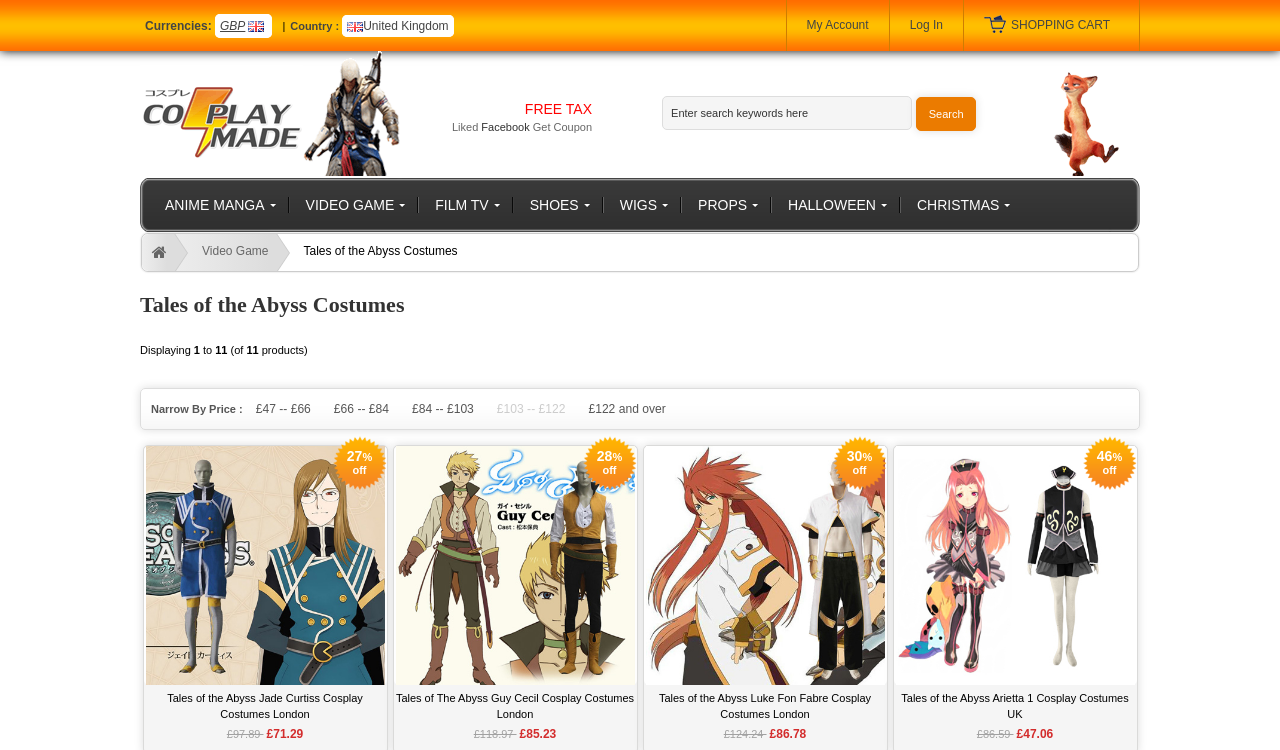What is the main title displayed on this webpage?

Tales of the Abyss Costumes